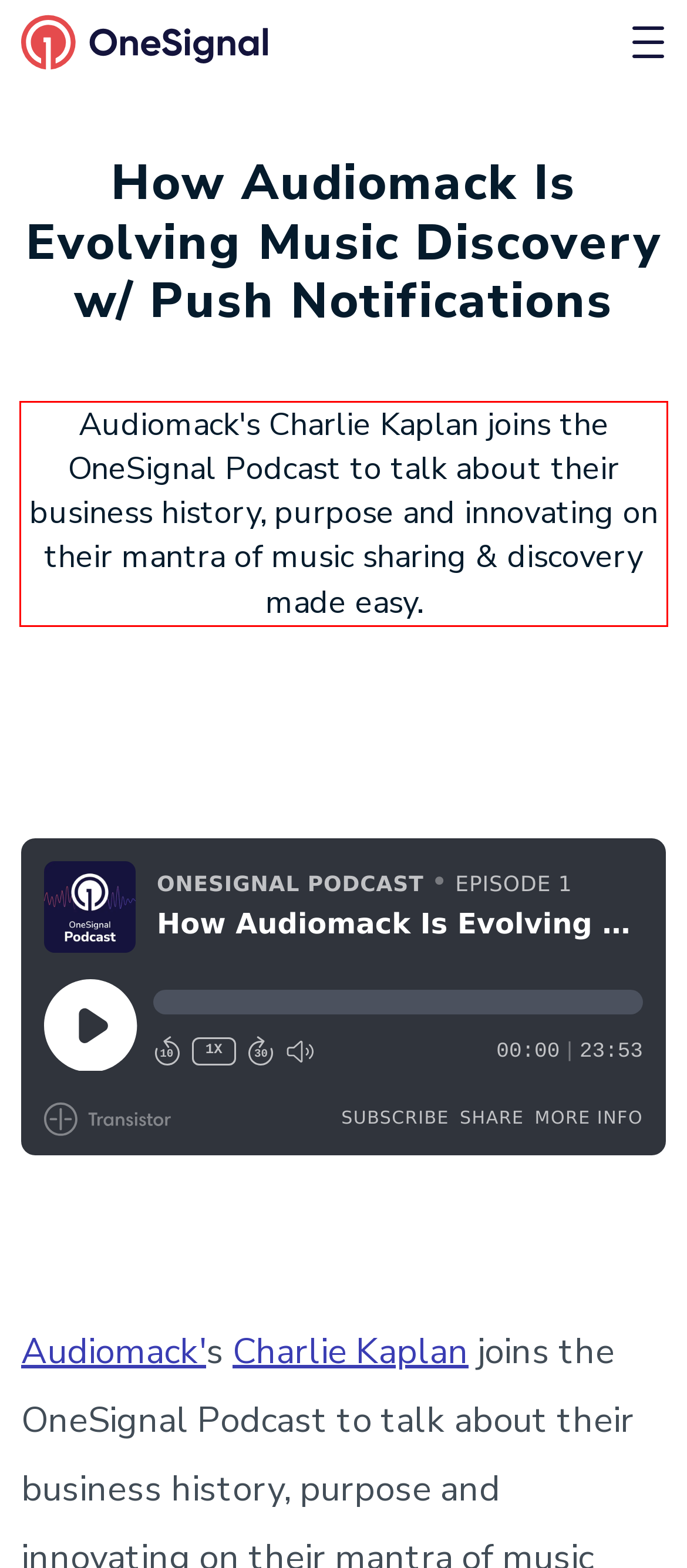There is a UI element on the webpage screenshot marked by a red bounding box. Extract and generate the text content from within this red box.

Audiomack's Charlie Kaplan joins the OneSignal Podcast to talk about their business history, purpose and innovating on their mantra of music sharing & discovery made easy.